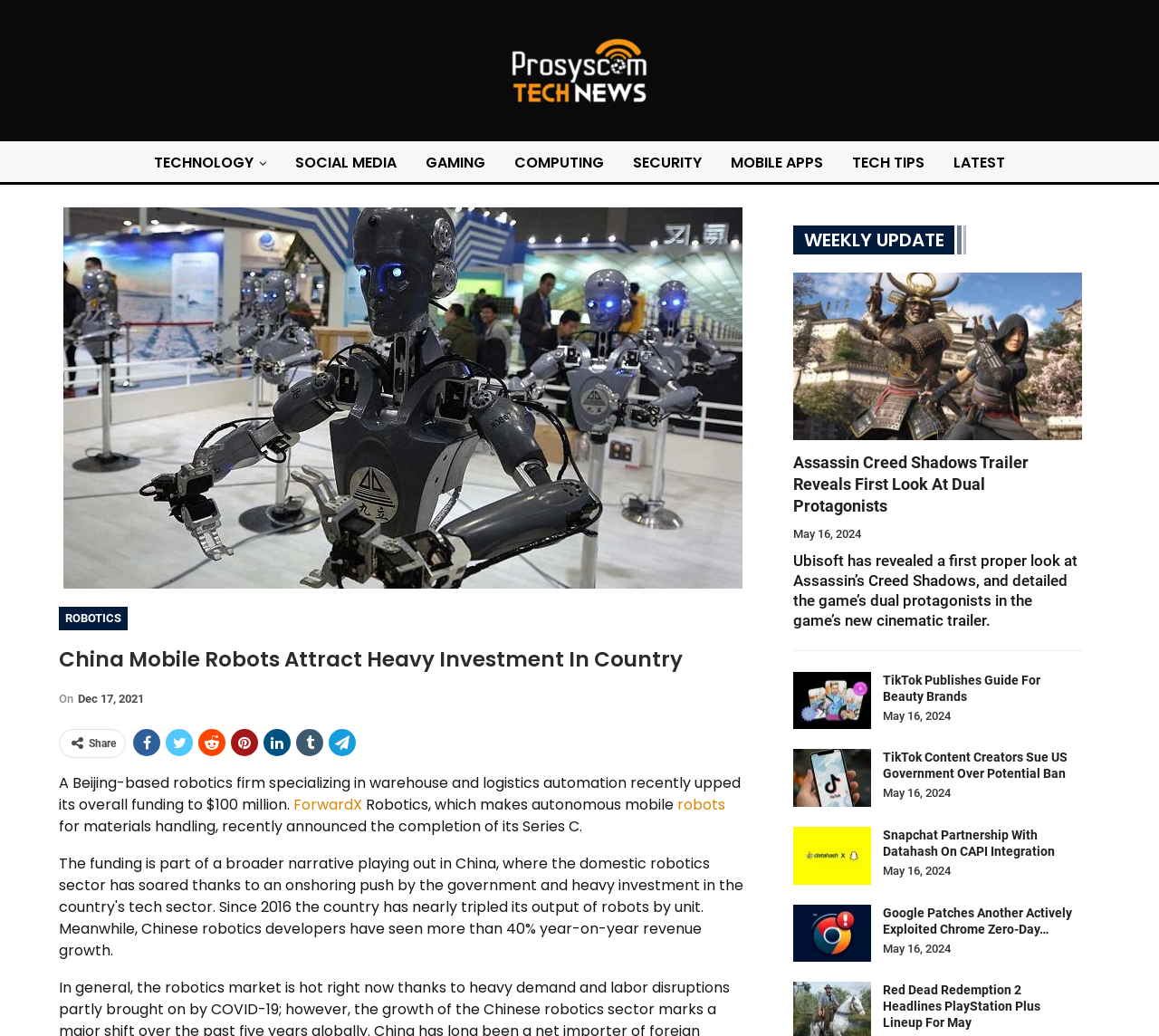Highlight the bounding box coordinates of the element that should be clicked to carry out the following instruction: "Click on TECHNOLOGY". The coordinates must be given as four float numbers ranging from 0 to 1, i.e., [left, top, right, bottom].

[0.123, 0.136, 0.239, 0.178]